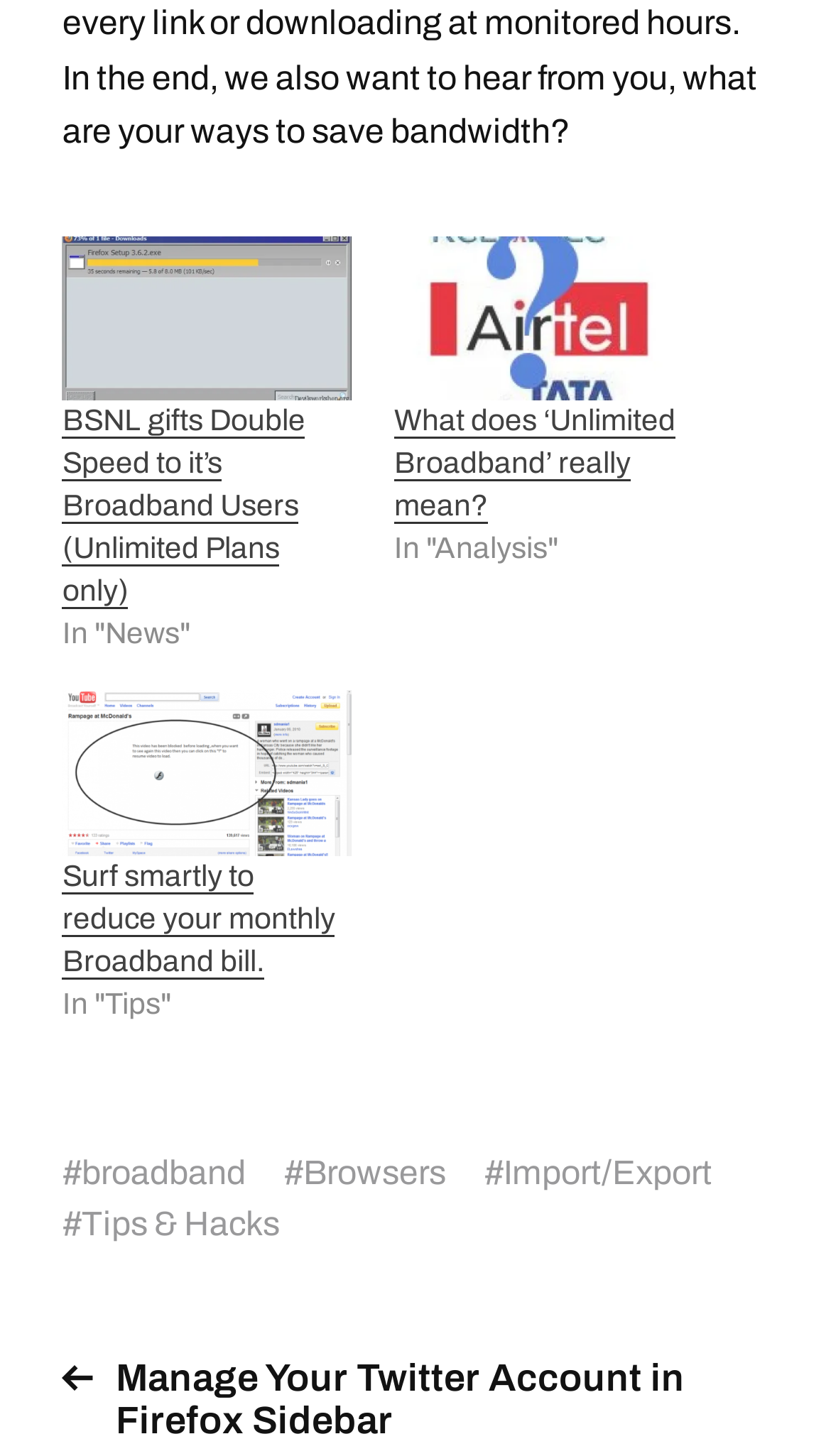Given the element description "Tips & Hacks" in the screenshot, predict the bounding box coordinates of that UI element.

[0.098, 0.828, 0.337, 0.854]